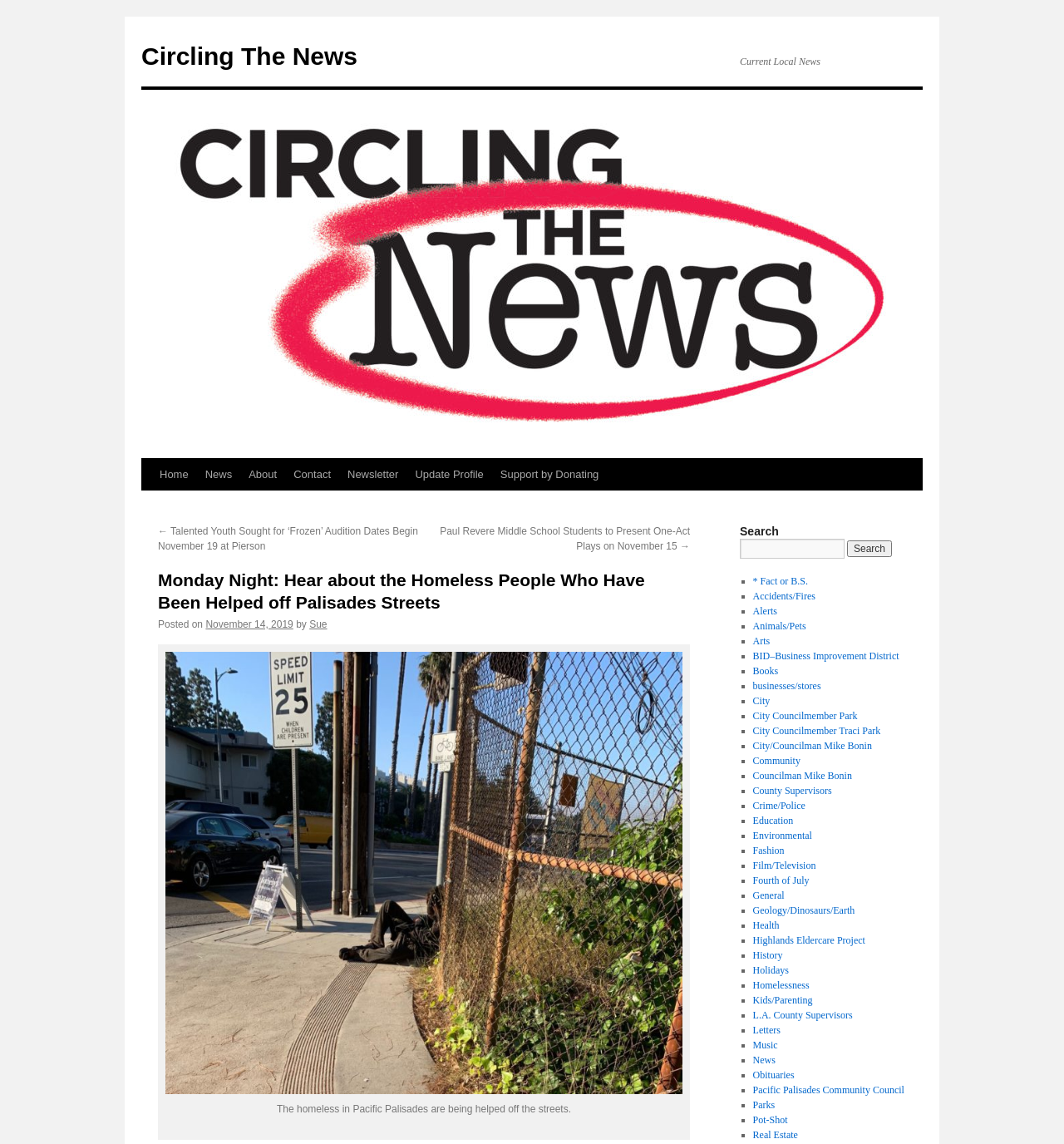Show the bounding box coordinates for the HTML element described as: "Pacific Palisades Community Council".

[0.707, 0.948, 0.85, 0.958]